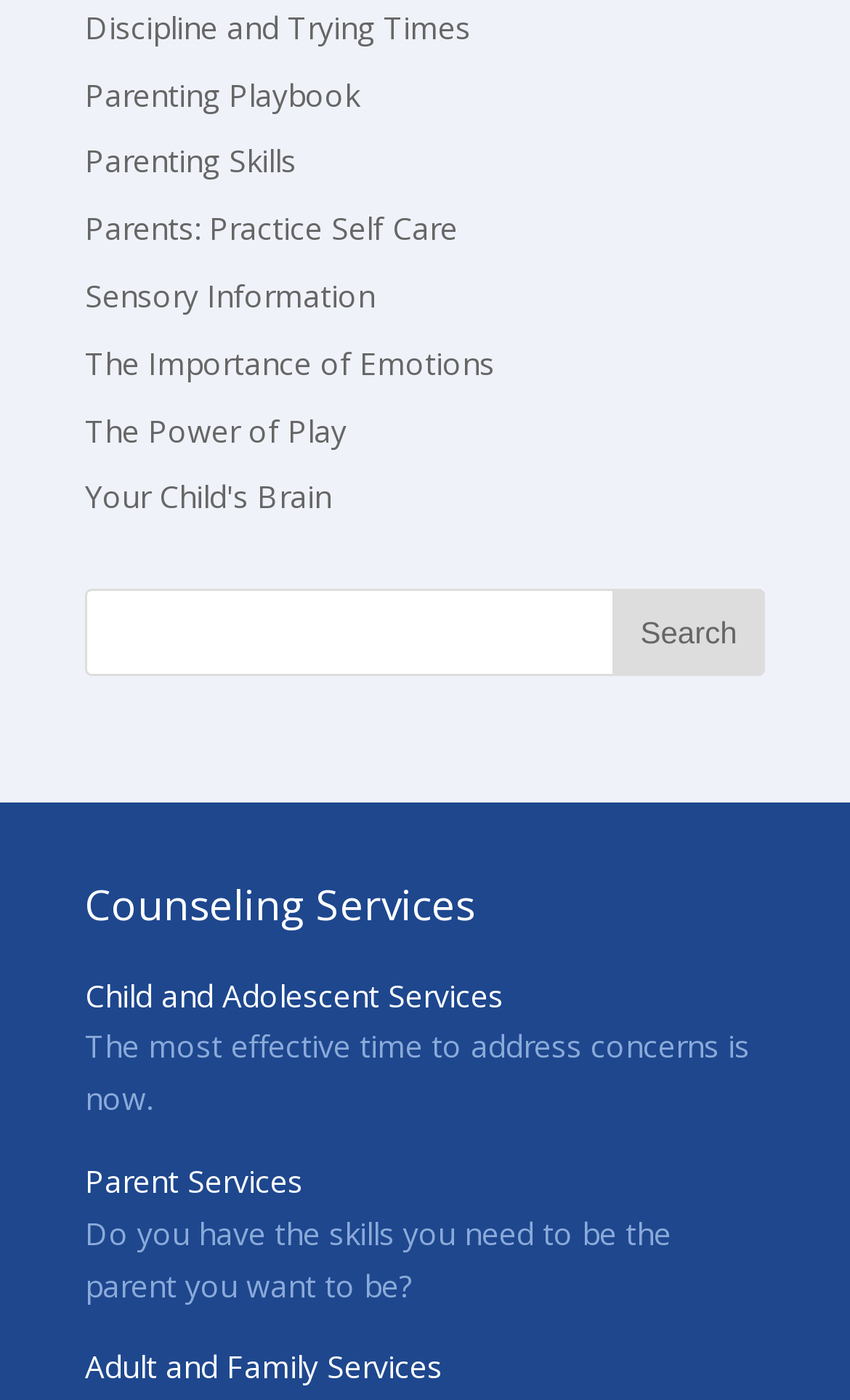Can you find the bounding box coordinates for the UI element given this description: "Your Child's Brain"? Provide the coordinates as four float numbers between 0 and 1: [left, top, right, bottom].

[0.1, 0.34, 0.39, 0.37]